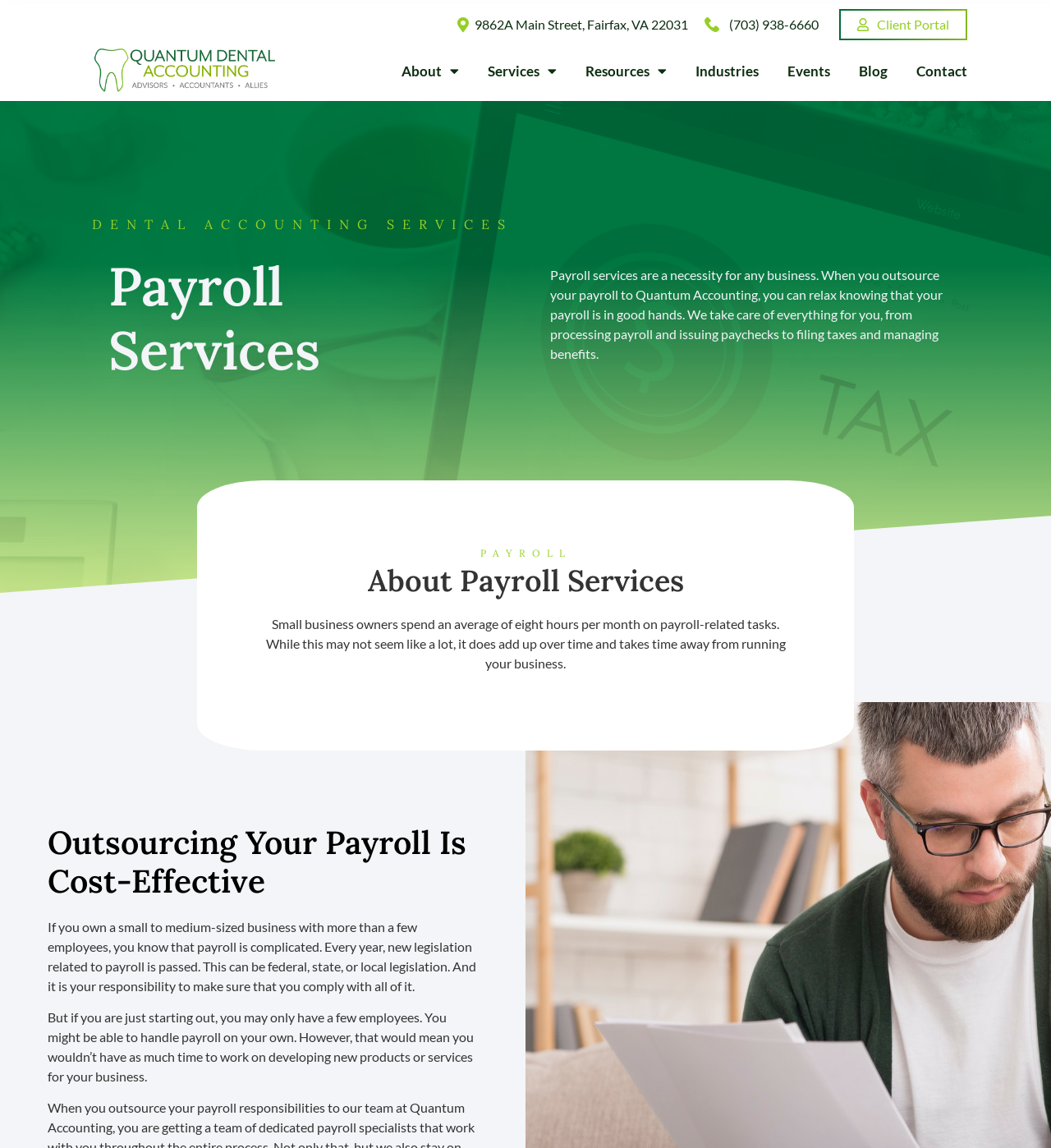Please identify the bounding box coordinates of the region to click in order to complete the task: "Access client portal". The coordinates must be four float numbers between 0 and 1, specified as [left, top, right, bottom].

[0.798, 0.008, 0.92, 0.035]